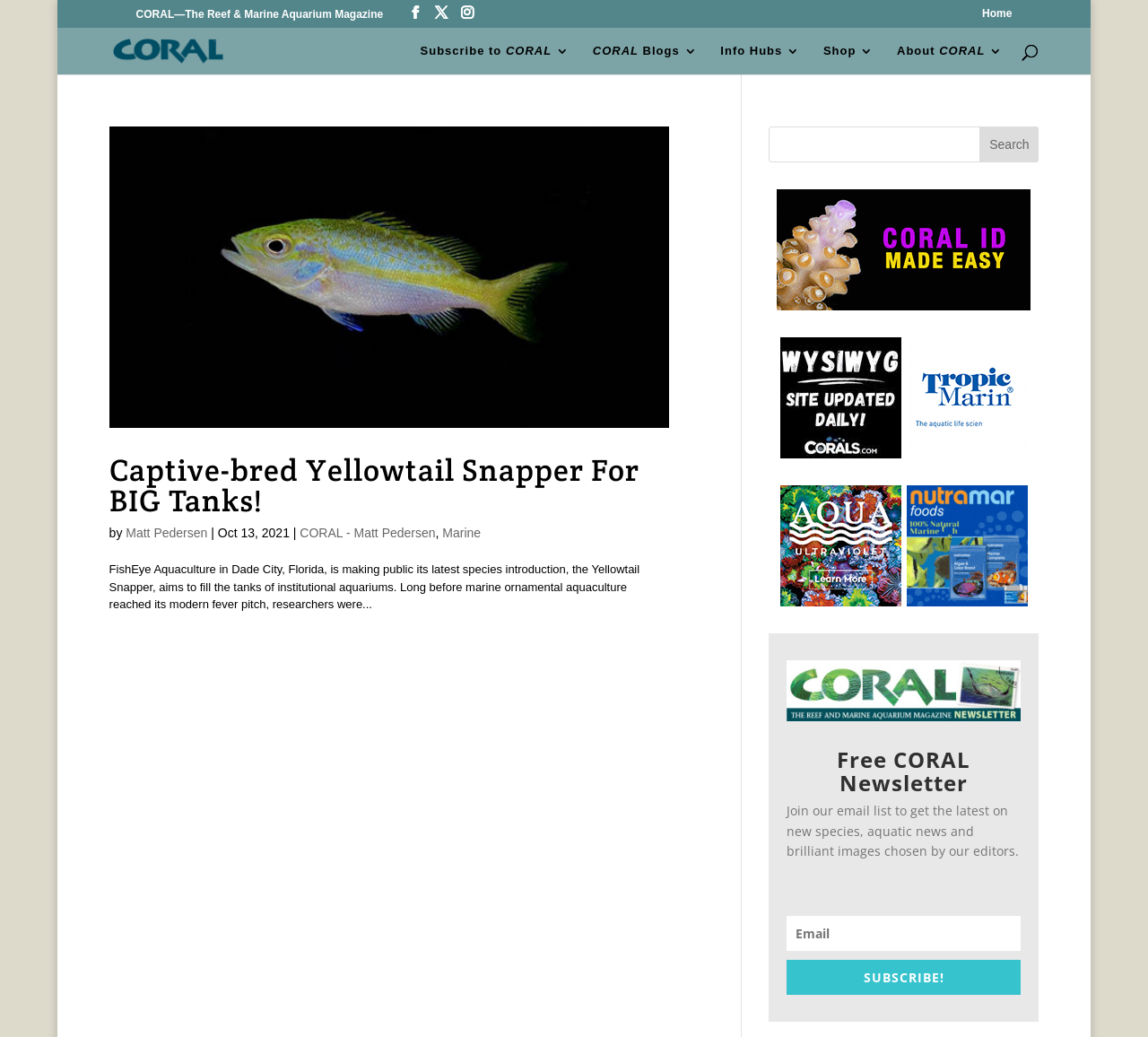Locate the bounding box coordinates of the area that needs to be clicked to fulfill the following instruction: "Read the article about Captive-bred Yellowtail Snapper". The coordinates should be in the format of four float numbers between 0 and 1, namely [left, top, right, bottom].

[0.095, 0.122, 0.583, 0.412]